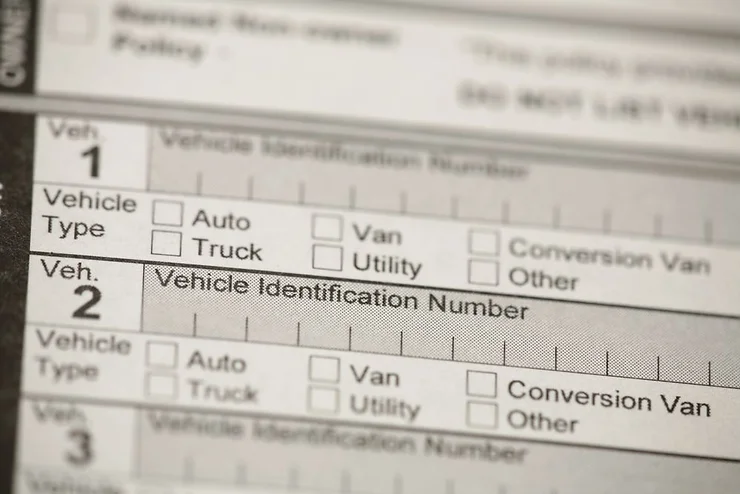Based on the image, provide a detailed response to the question:
What is the purpose of the 'Vehicle Identification Number' section?

The 'Vehicle Identification Number' section is crucial for uniquely identifying the vehicle, as it provides a unique identifier that distinguishes one vehicle from another, which is essential for registration purposes.